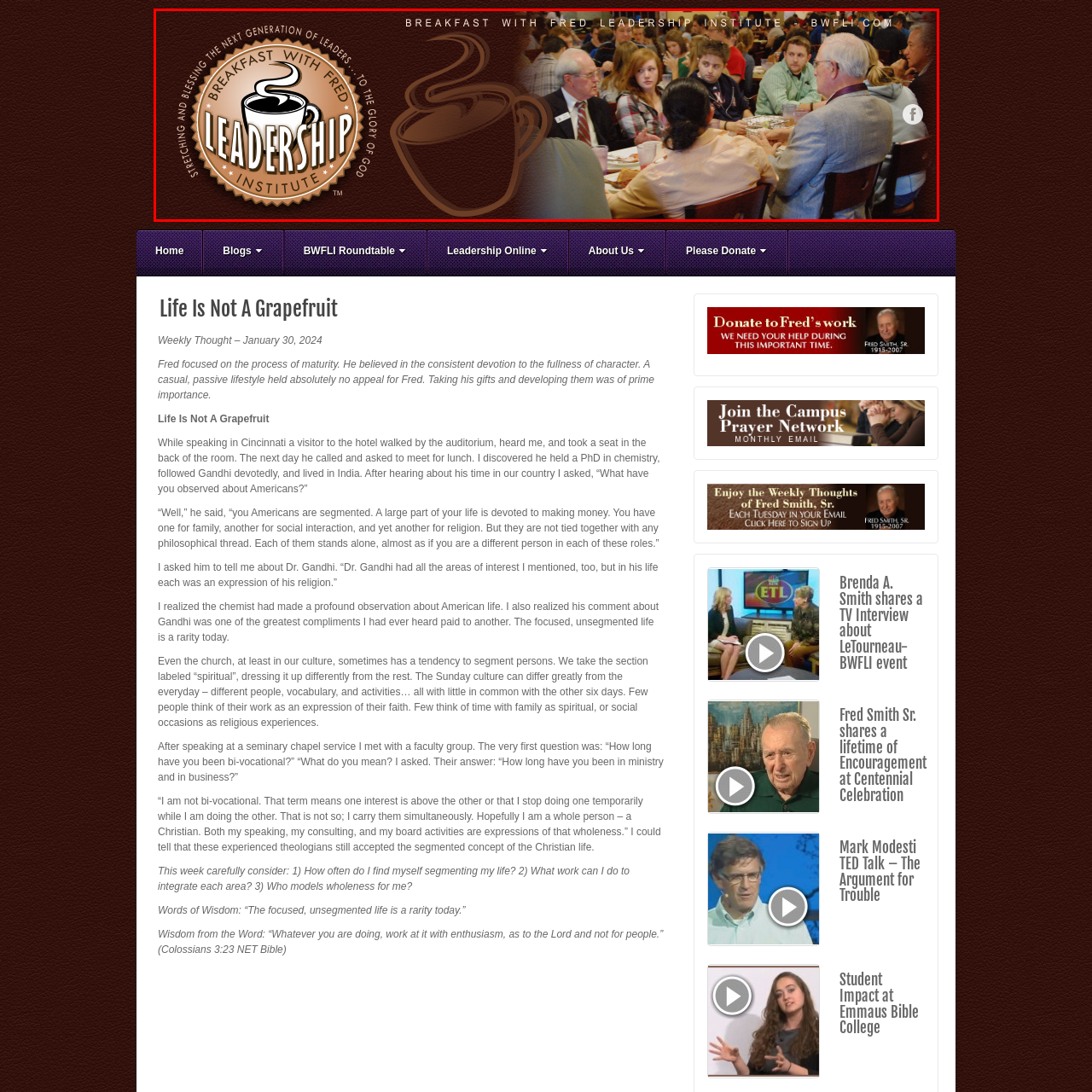Look at the image marked by the red box and respond with a single word or phrase: What is the theme of the event depicted in the image?

Community and collaboration